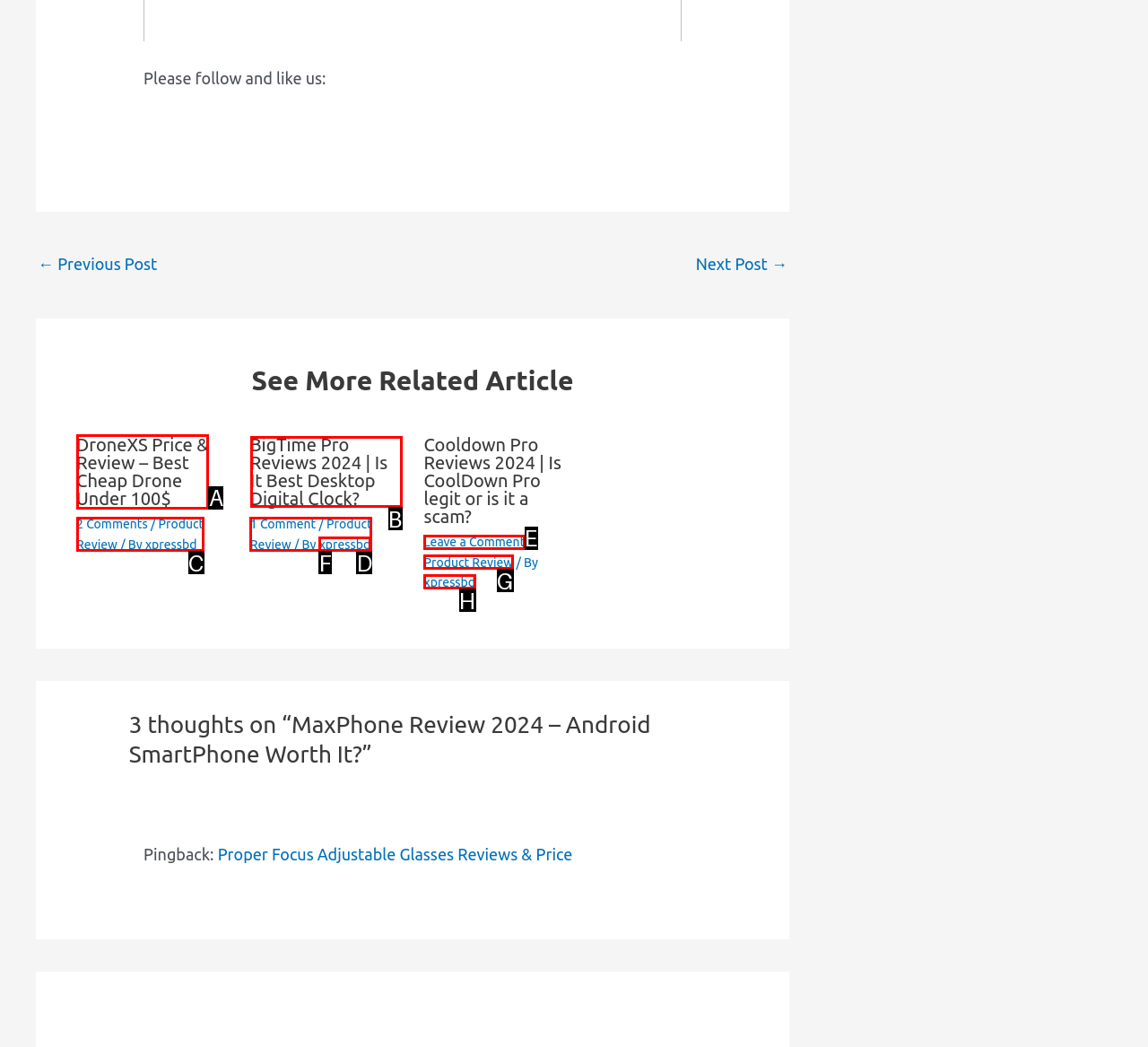Identify the letter of the option to click in order to Enter email. Answer with the letter directly.

None